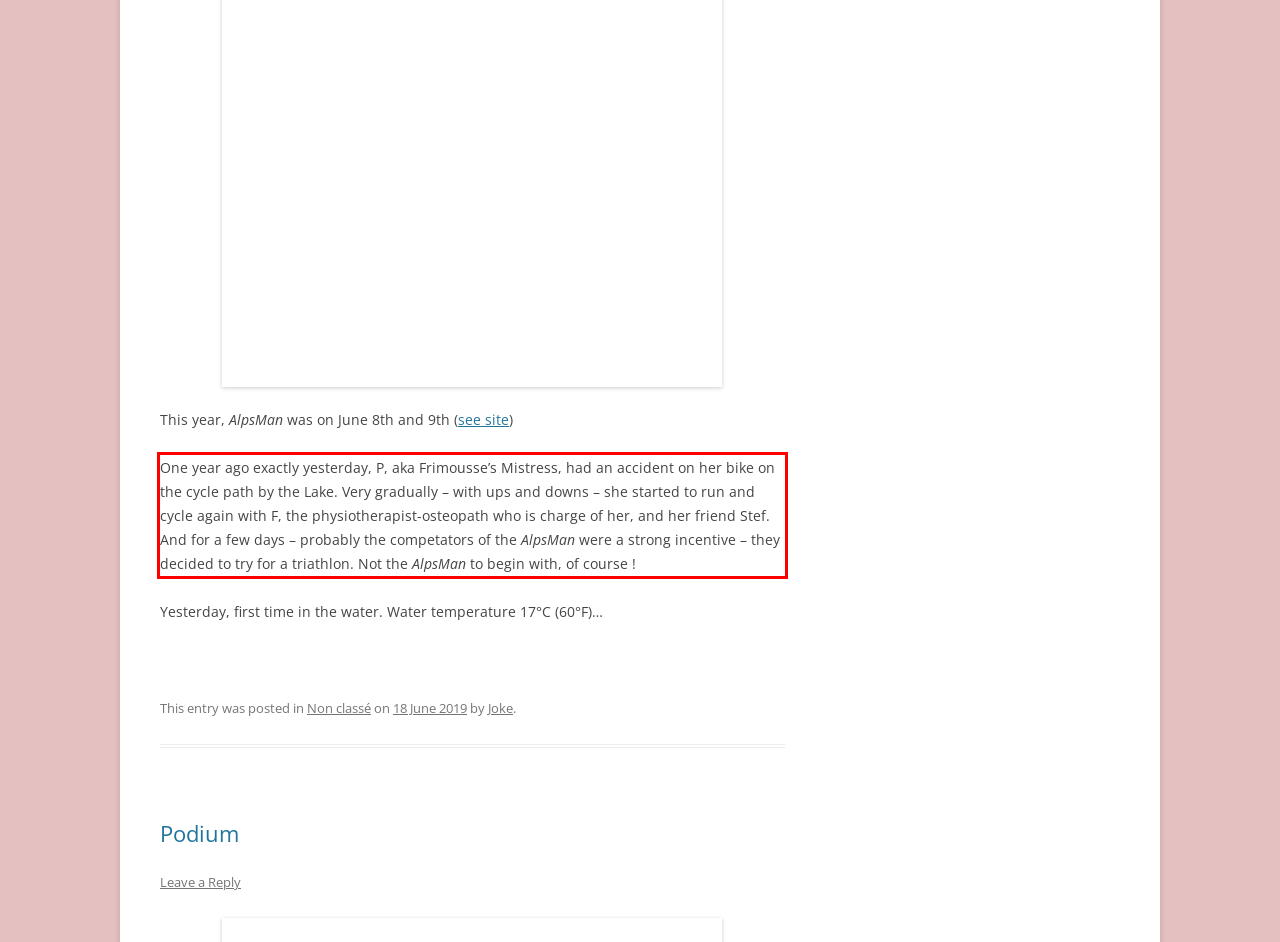Within the screenshot of the webpage, locate the red bounding box and use OCR to identify and provide the text content inside it.

One year ago exactly yesterday, P, aka Frimousse’s Mistress, had an accident on her bike on the cycle path by the Lake. Very gradually – with ups and downs – she started to run and cycle again with F, the physiotherapist-osteopath who is charge of her, and her friend Stef. And for a few days – probably the competators of the AlpsMan were a strong incentive – they decided to try for a triathlon. Not the AlpsMan to begin with, of course !